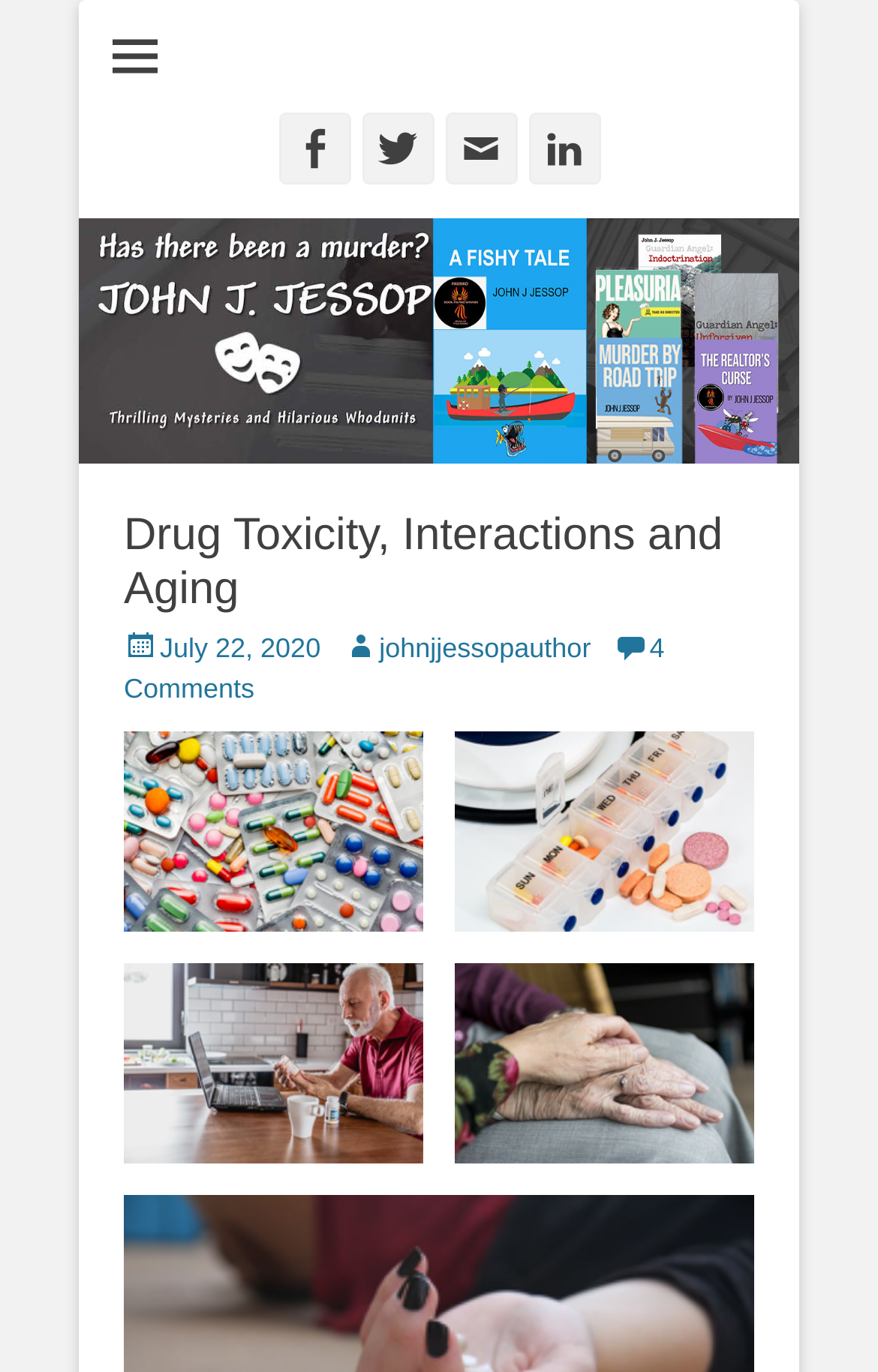Describe all the key features of the webpage in detail.

This webpage is about drug toxicity, interactions, and aging. At the top left, there is a small icon and a link to the author's website, John J Jessop. To the right of the author's name, there are four social media links: Facebook, Twitter, Email, and LinkedIn. 

Below the social media links, there is a header section that spans almost the entire width of the page. The header contains the title "Drug Toxicity, Interactions and Aging" in a large font. Below the title, there is a section with the posting date, "July 22, 2020", and the author's name, "johnjjessopauthor", which is a link. 

To the right of the posting date and author's name, there is a link to "4 Comments". The webpage also features four figures or images, two on the left and two on the right, which are evenly spaced vertically.